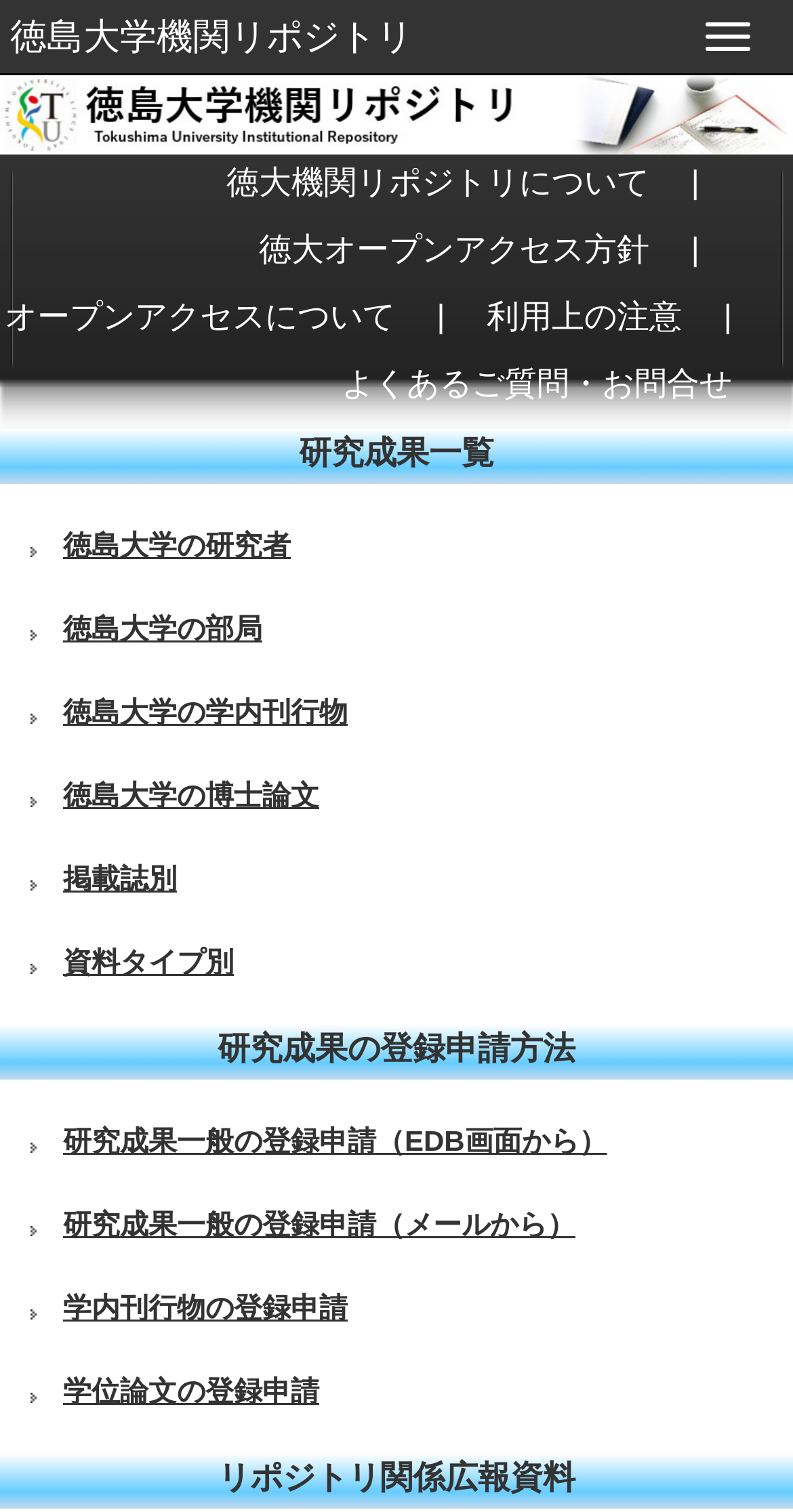Respond to the question below with a single word or phrase:
How many links are there in the navigation menu?

12